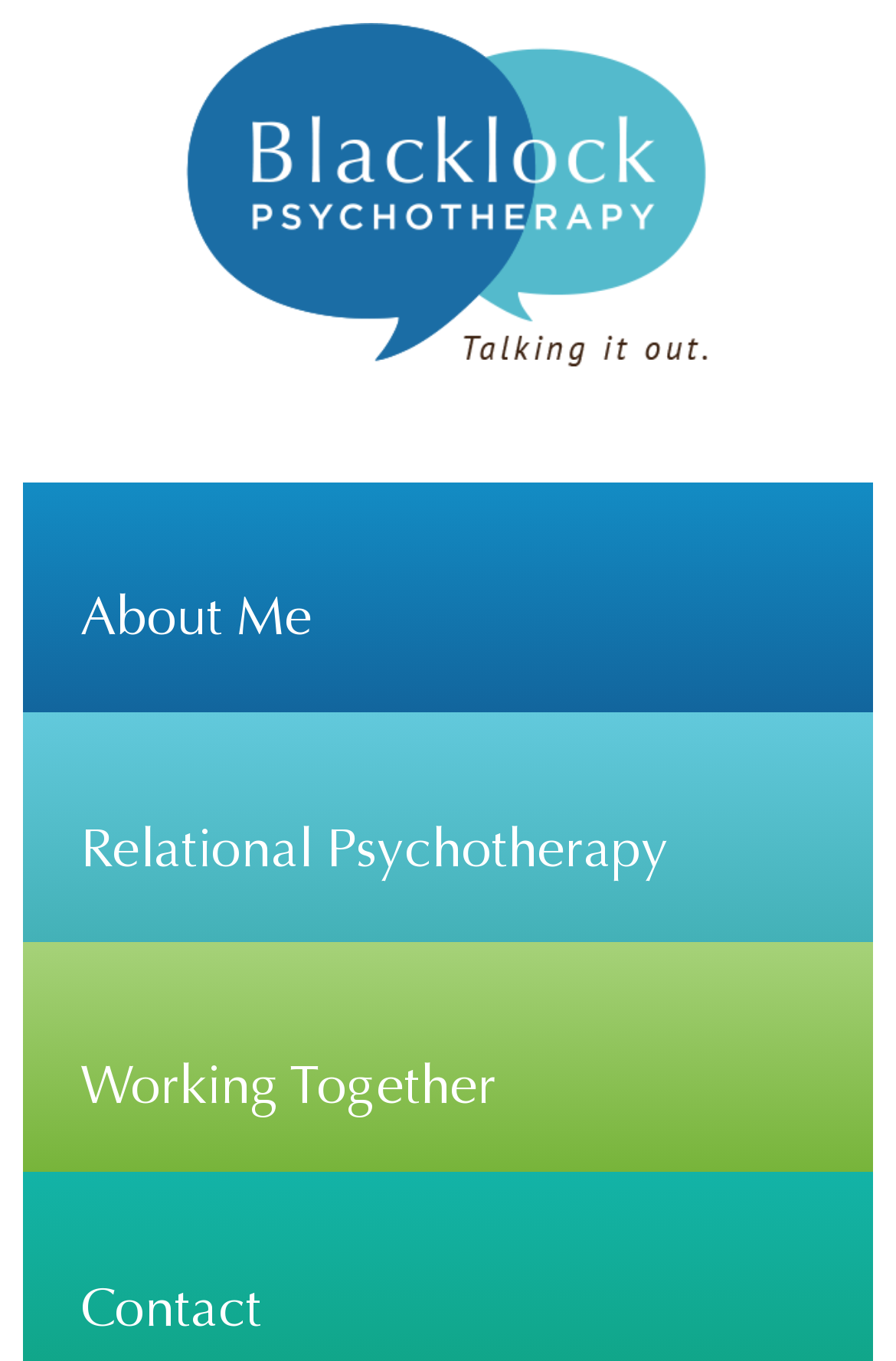How many headings are there on the webpage?
Using the visual information, reply with a single word or short phrase.

5